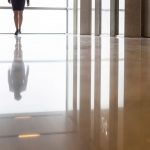What is the atmosphere of the interior?
Give a single word or phrase as your answer by examining the image.

Serene